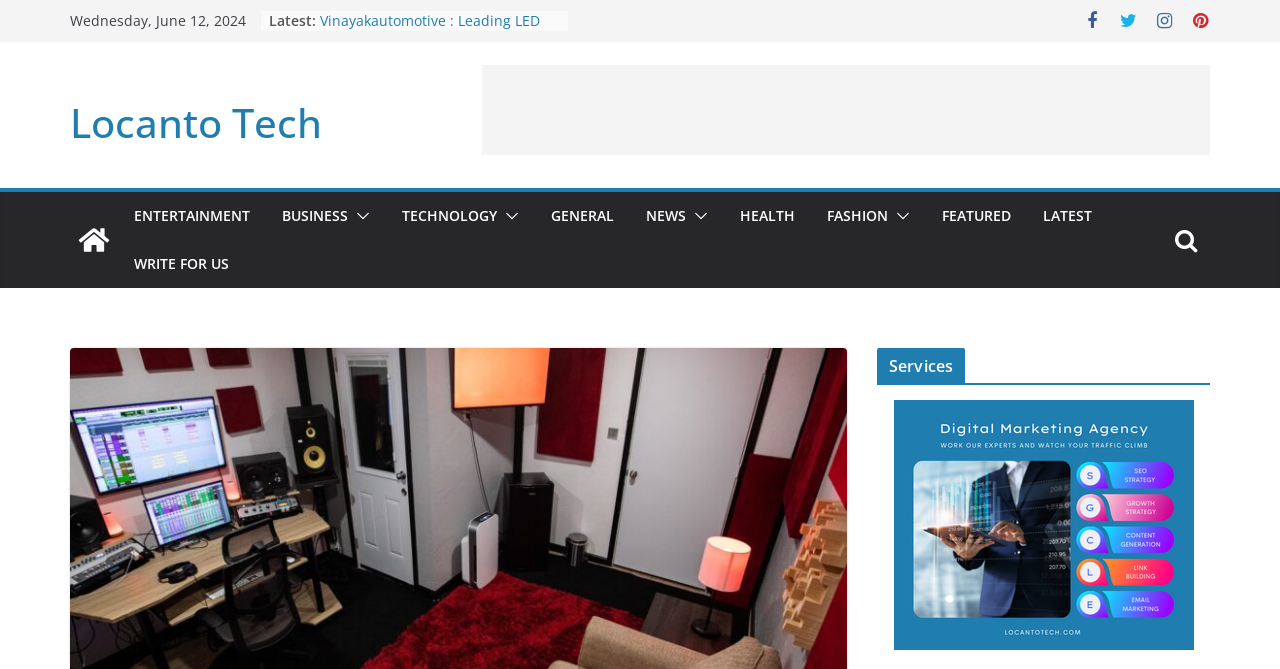Determine the bounding box coordinates of the section to be clicked to follow the instruction: "Click on the 'ENTERTAINMENT' link". The coordinates should be given as four float numbers between 0 and 1, formatted as [left, top, right, bottom].

[0.105, 0.302, 0.195, 0.344]